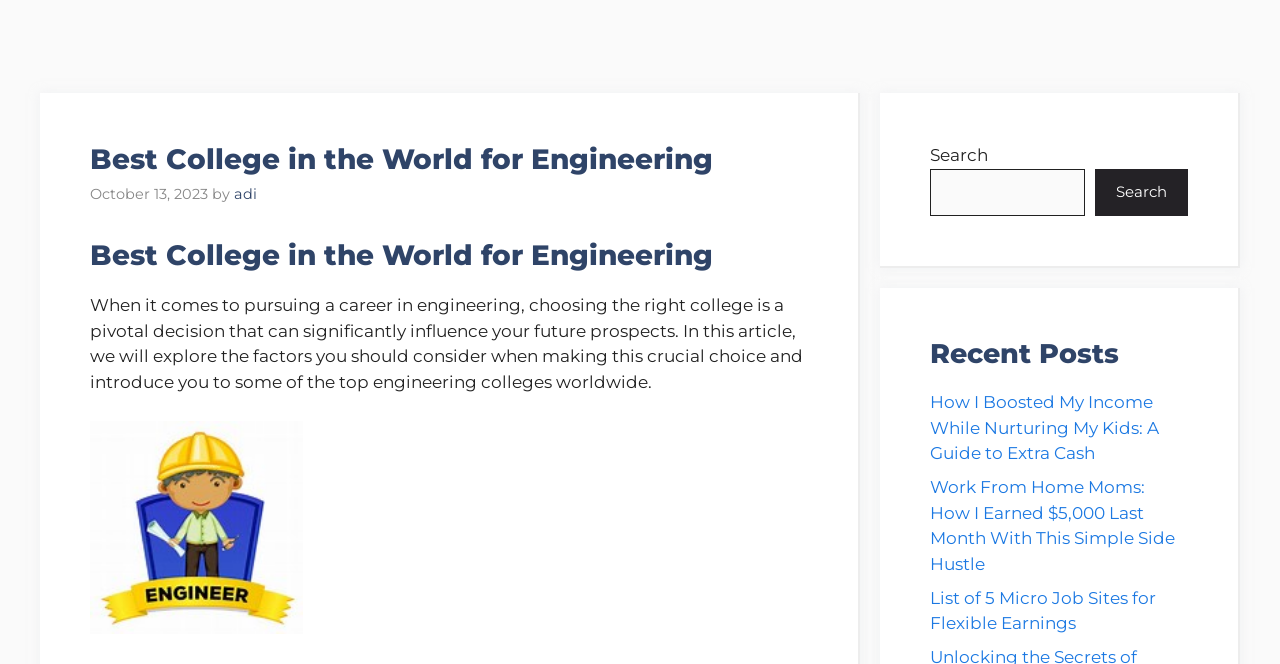What is the principal heading displayed on the webpage?

Best College in the World for Engineering